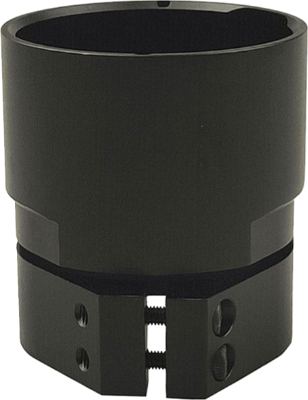What is the diameter range of day scopes compatible with this adaptor?
Could you please answer the question thoroughly and with as much detail as possible?

According to the caption, the Pard NV007S 45mm Adaptor Insert is specifically engineered to accommodate day scopes with external eyepiece diameters ranging from 38.7mm to 45mm, utilizing additional plastic ring inserts for a secure fit.